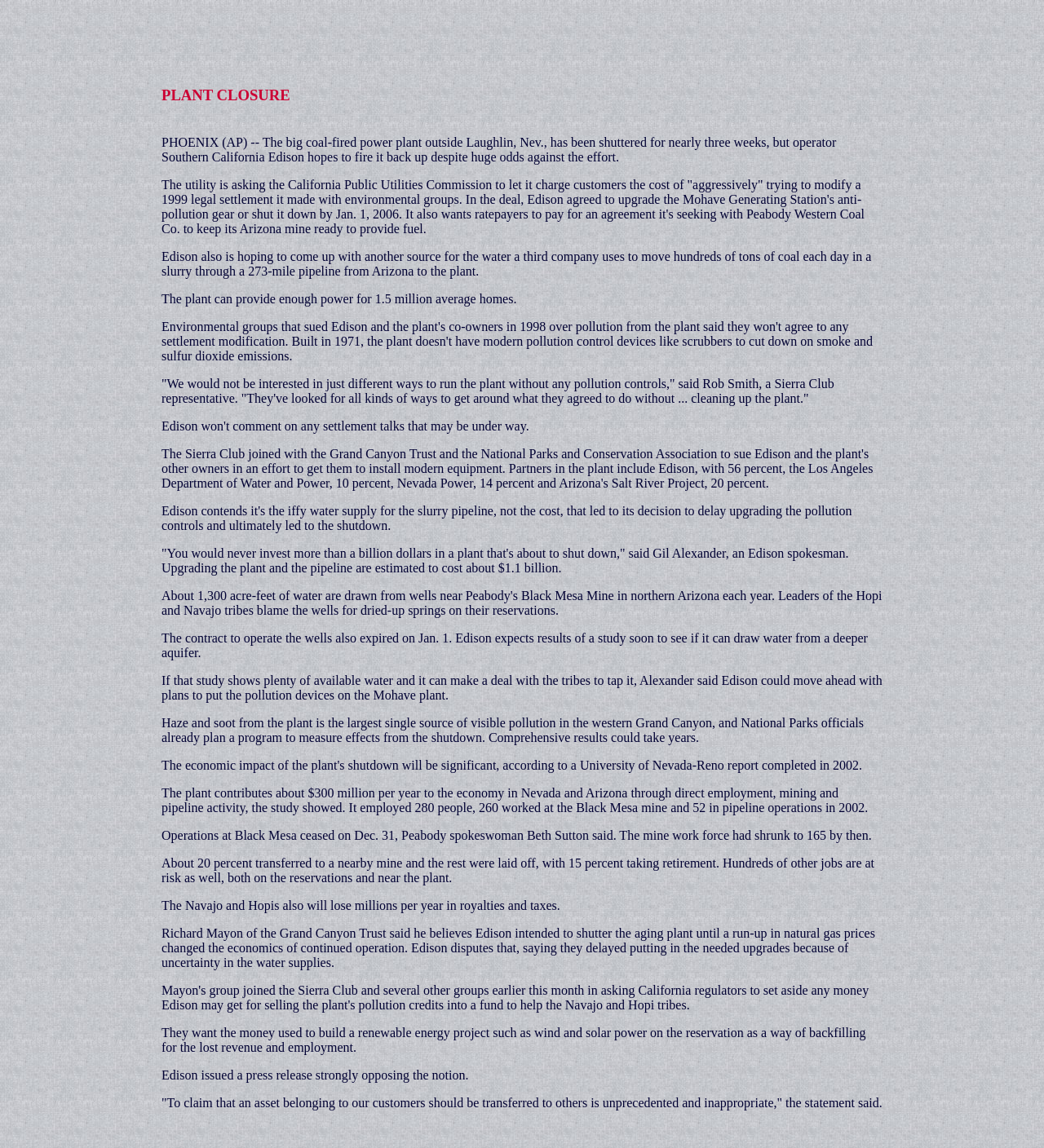Carefully examine the image and provide an in-depth answer to the question: What is the width of the table?

I calculated the width of the table by subtracting the left coordinate (0.152) from the right coordinate (0.848) of the LayoutTableRow element, which gives me a width of 0.696.